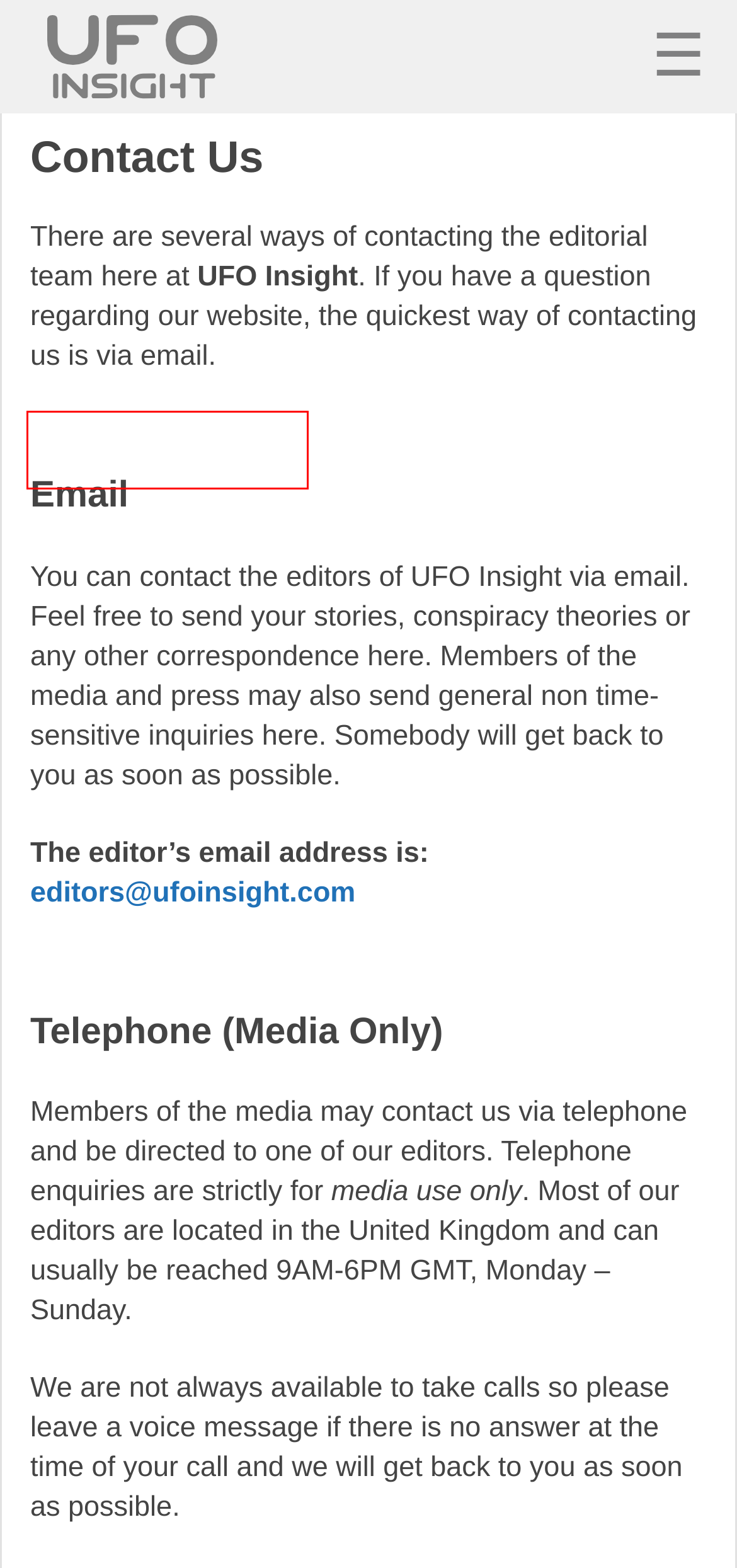With the provided webpage screenshot containing a red bounding box around a UI element, determine which description best matches the new webpage that appears after clicking the selected element. The choices are:
A. UFO Insight - Trusted UFO Studies, Conspiracy Theory Analysis & Paranormal
B. Aliens - UFO Insight
C. UFO Sightings, News & Case Studies - UFO Insight
D. Space - UFO Insight
E. Subscribe to UFO Insight MAX - UFO Insight
F. Supernatural - UFO Insight
G. Log in to UFO Insight MAX - UFO Insight
H. Cryptozoology - UFO Insight

H